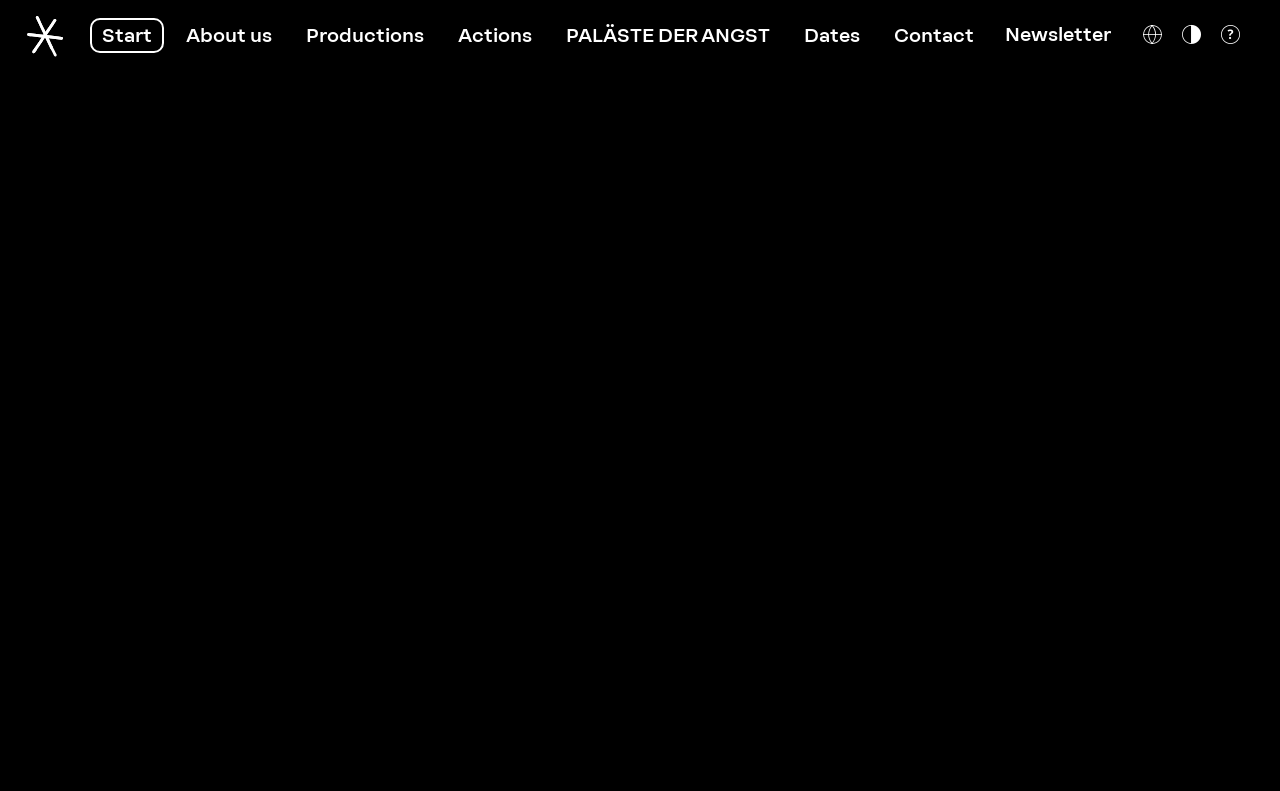Determine the bounding box coordinates of the clickable region to execute the instruction: "Switch to Deutsch". The coordinates should be four float numbers between 0 and 1, denoted as [left, top, right, bottom].

[0.893, 0.032, 0.908, 0.056]